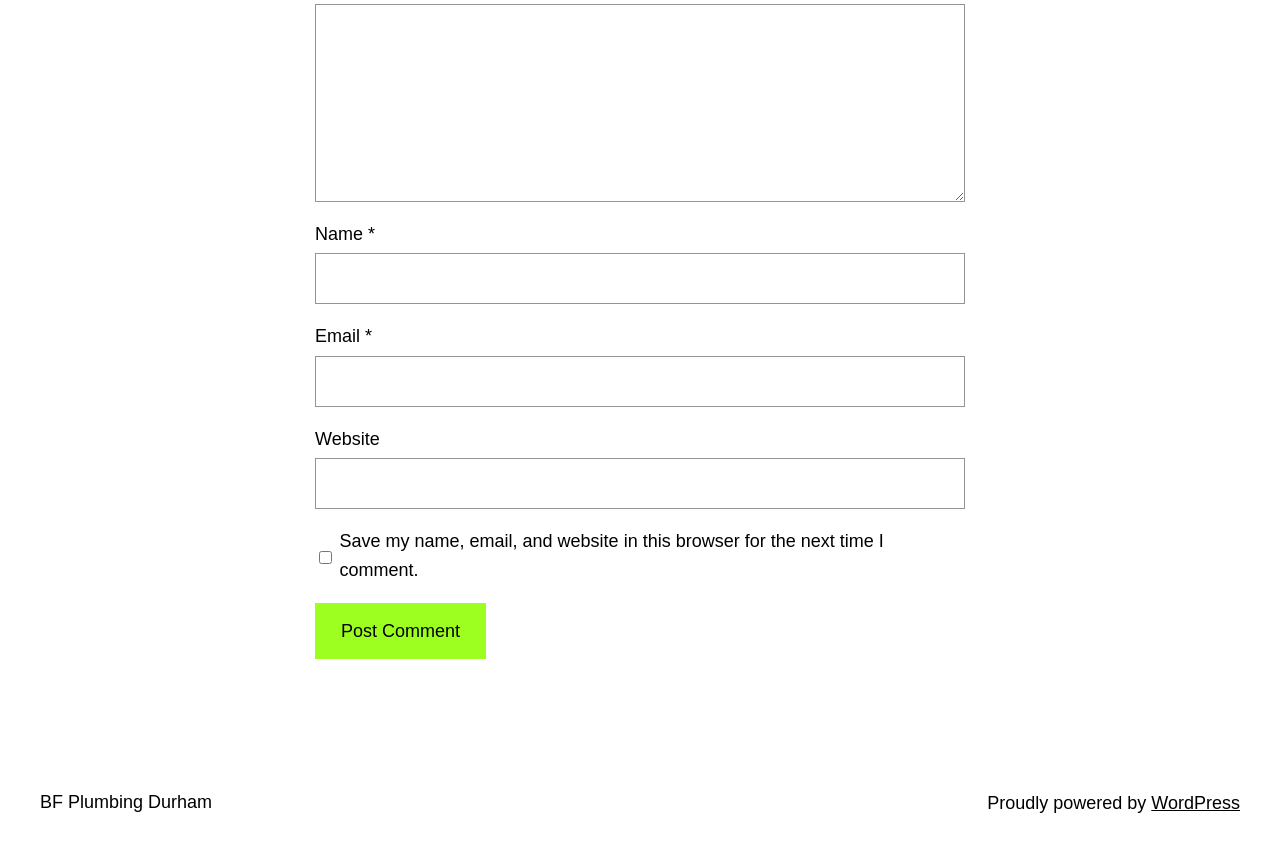Determine the bounding box coordinates of the element that should be clicked to execute the following command: "Click the post comment button".

[0.246, 0.7, 0.38, 0.766]